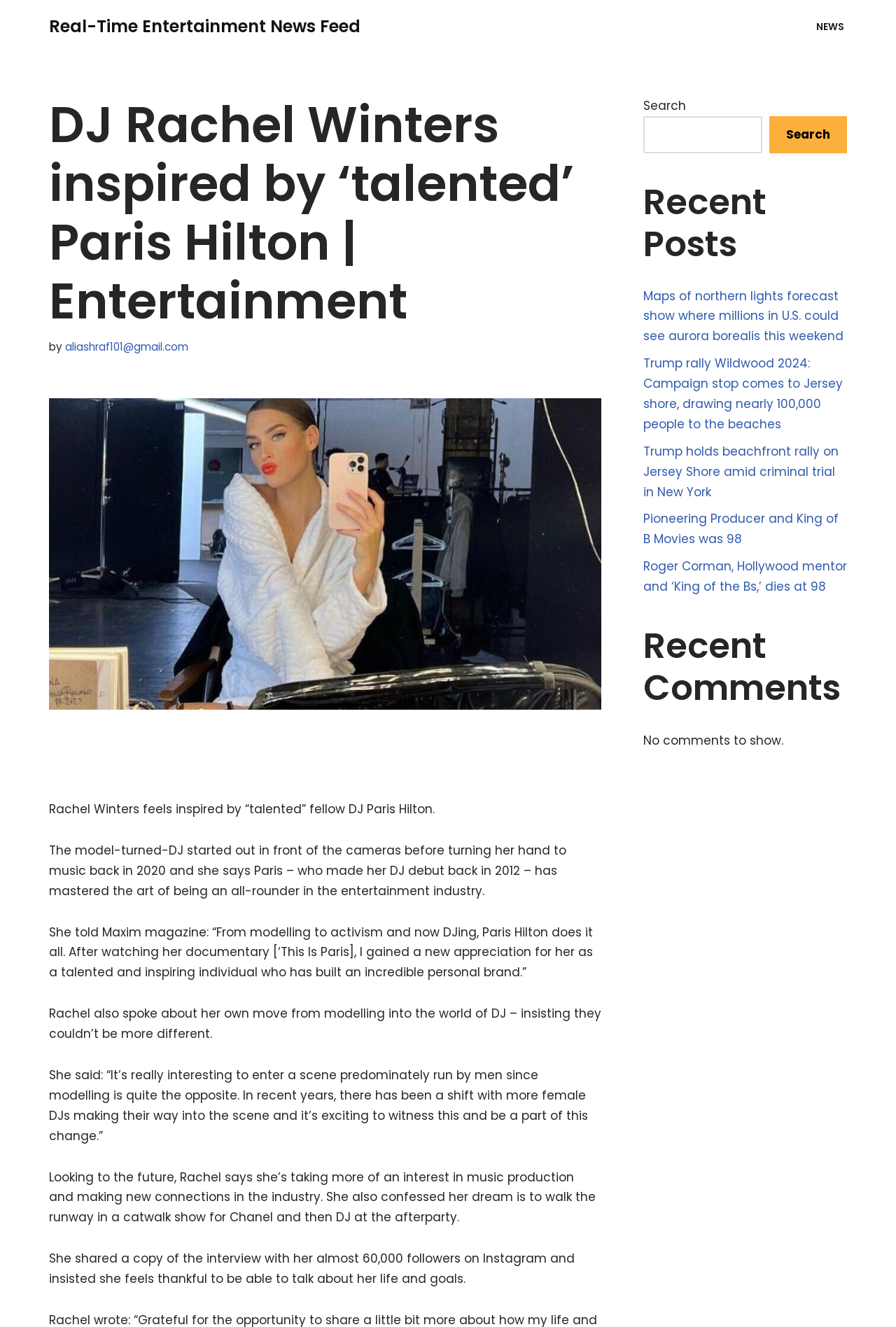Locate the bounding box coordinates of the element that should be clicked to fulfill the instruction: "Check recent posts".

[0.718, 0.136, 0.945, 0.2]